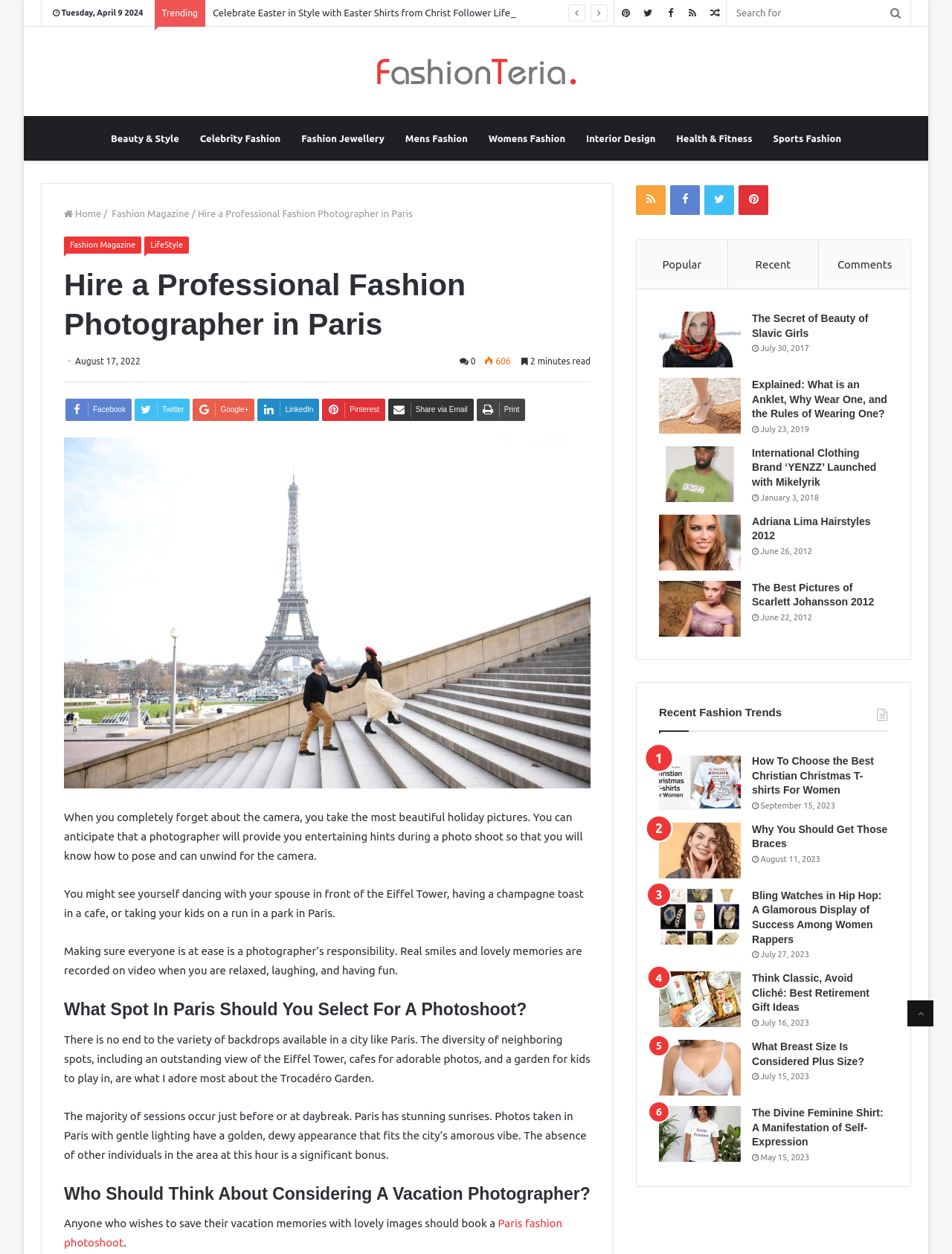Provide the bounding box coordinates of the HTML element this sentence describes: "Activation Reports".

None